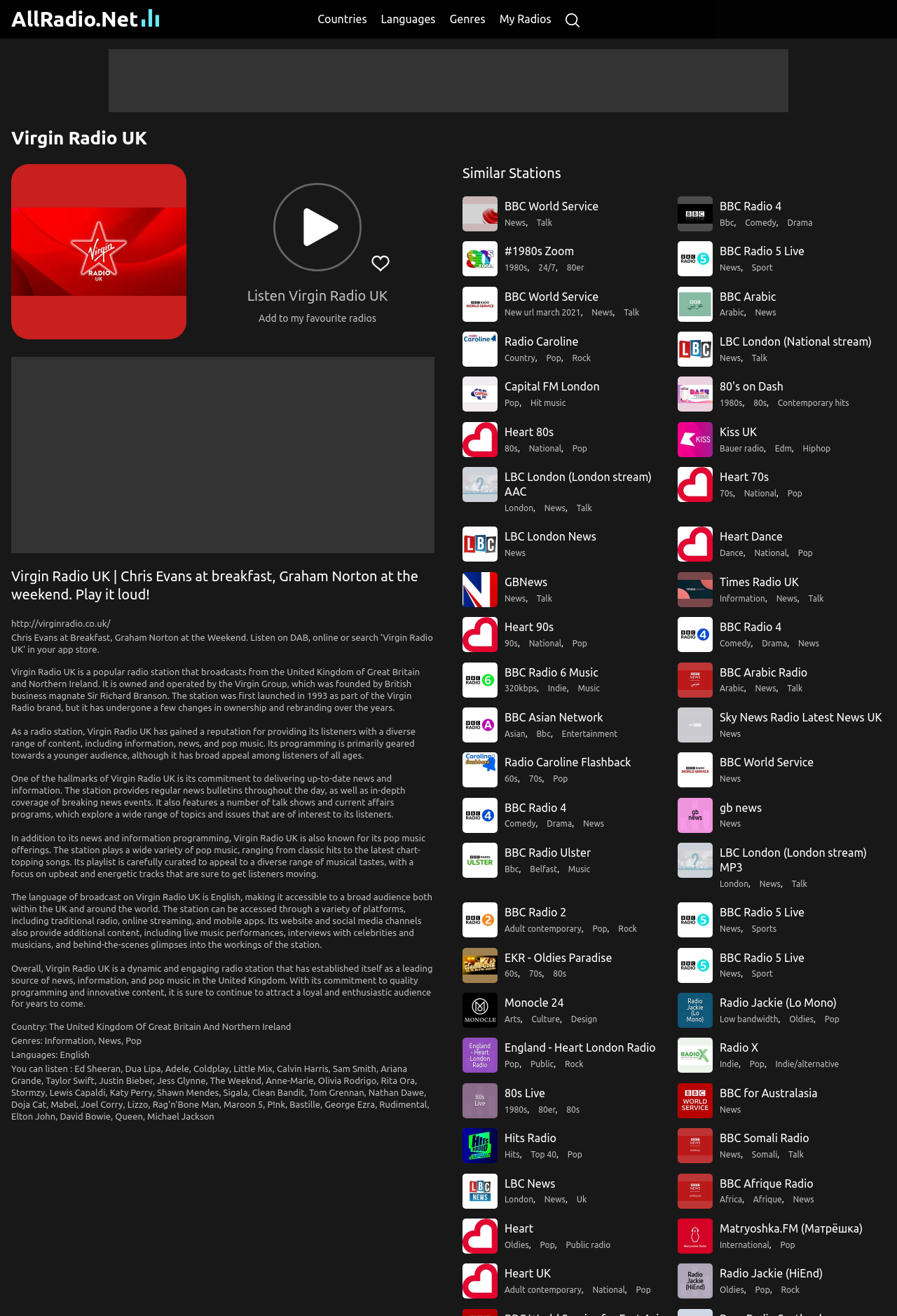What type of music does Virgin Radio UK play?
Answer the question using a single word or phrase, according to the image.

Pop